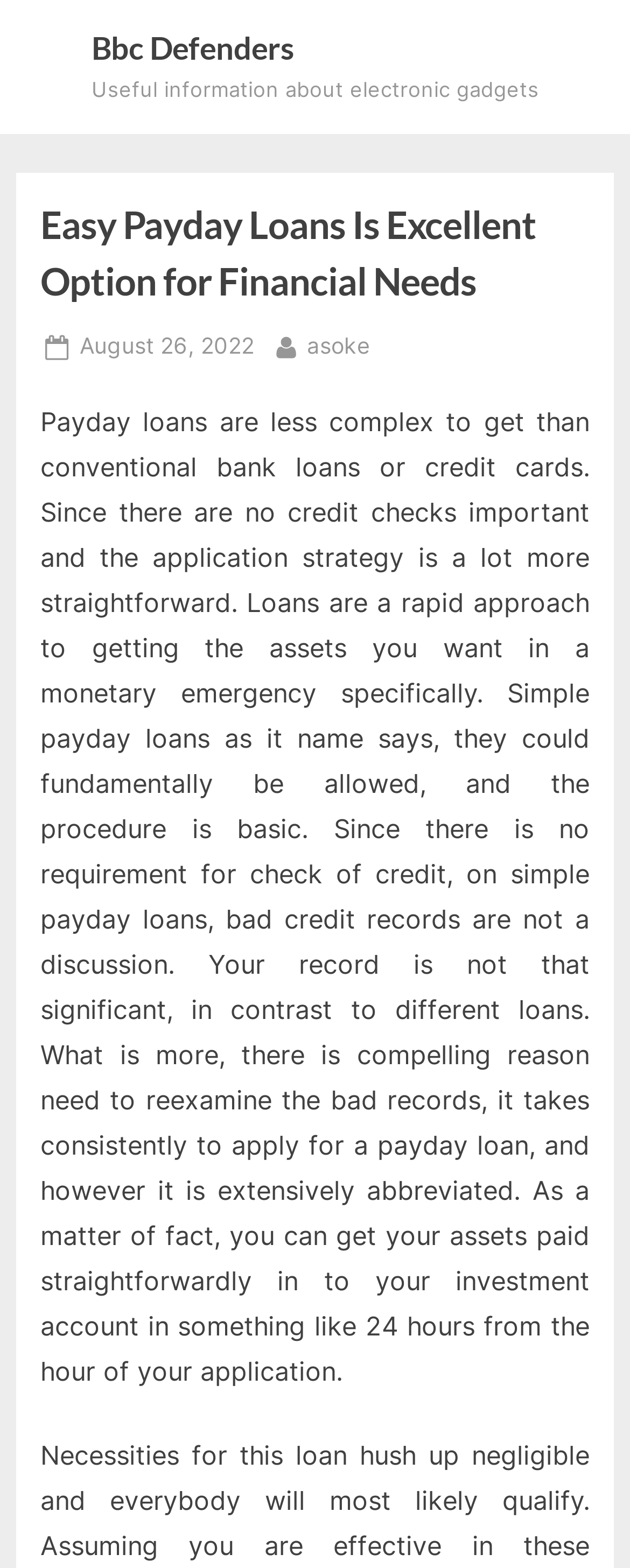What is the benefit of payday loans for people with bad credit records?
From the details in the image, provide a complete and detailed answer to the question.

The webpage content states that 'bad credit records are not a discussion' and 'there is no requirement for check of credit', indicating that payday loans do not require credit checks, making them accessible to people with bad credit records.